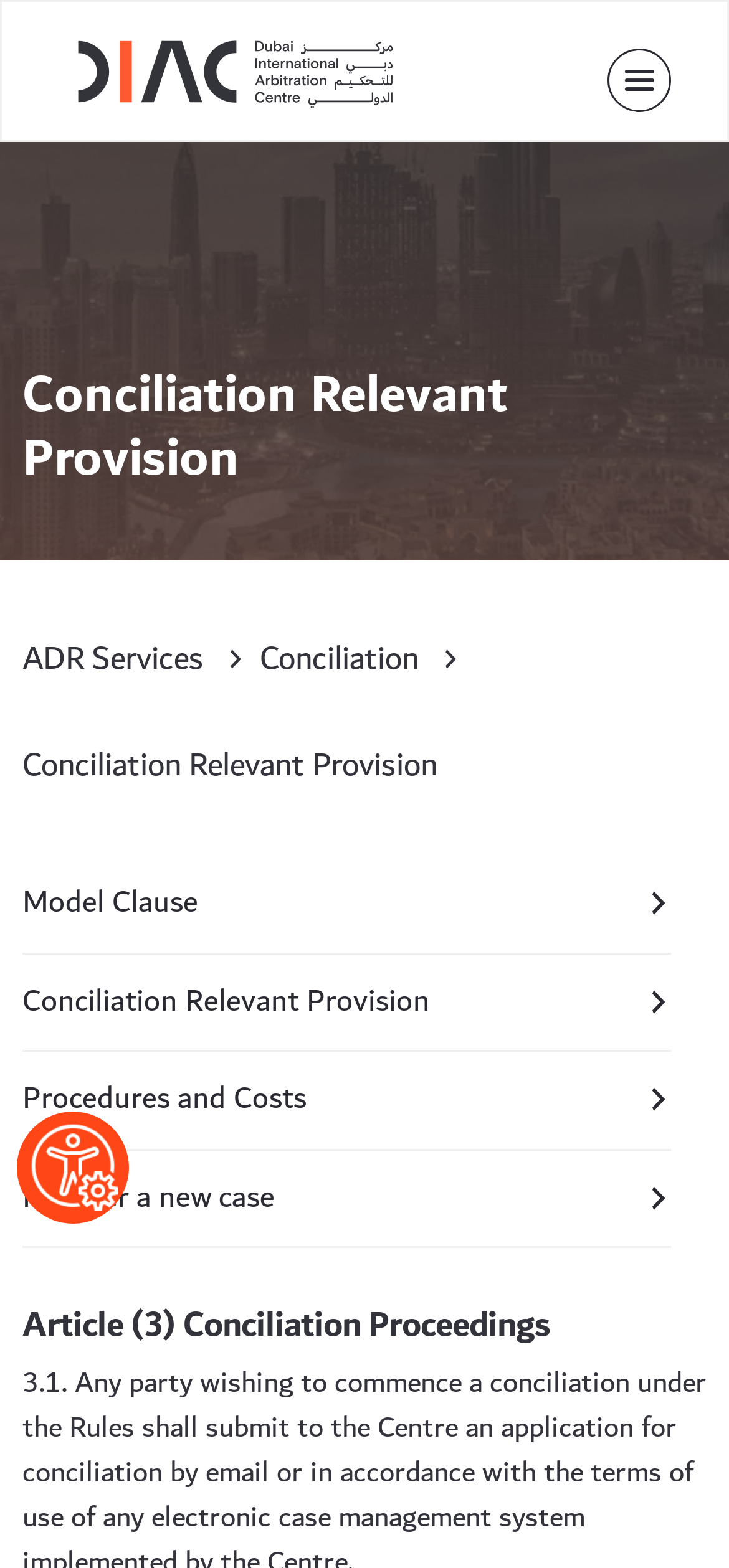What are the different services offered by the arbitration centre?
Look at the image and respond with a single word or a short phrase.

ADR Services, Conciliation, Model Clause